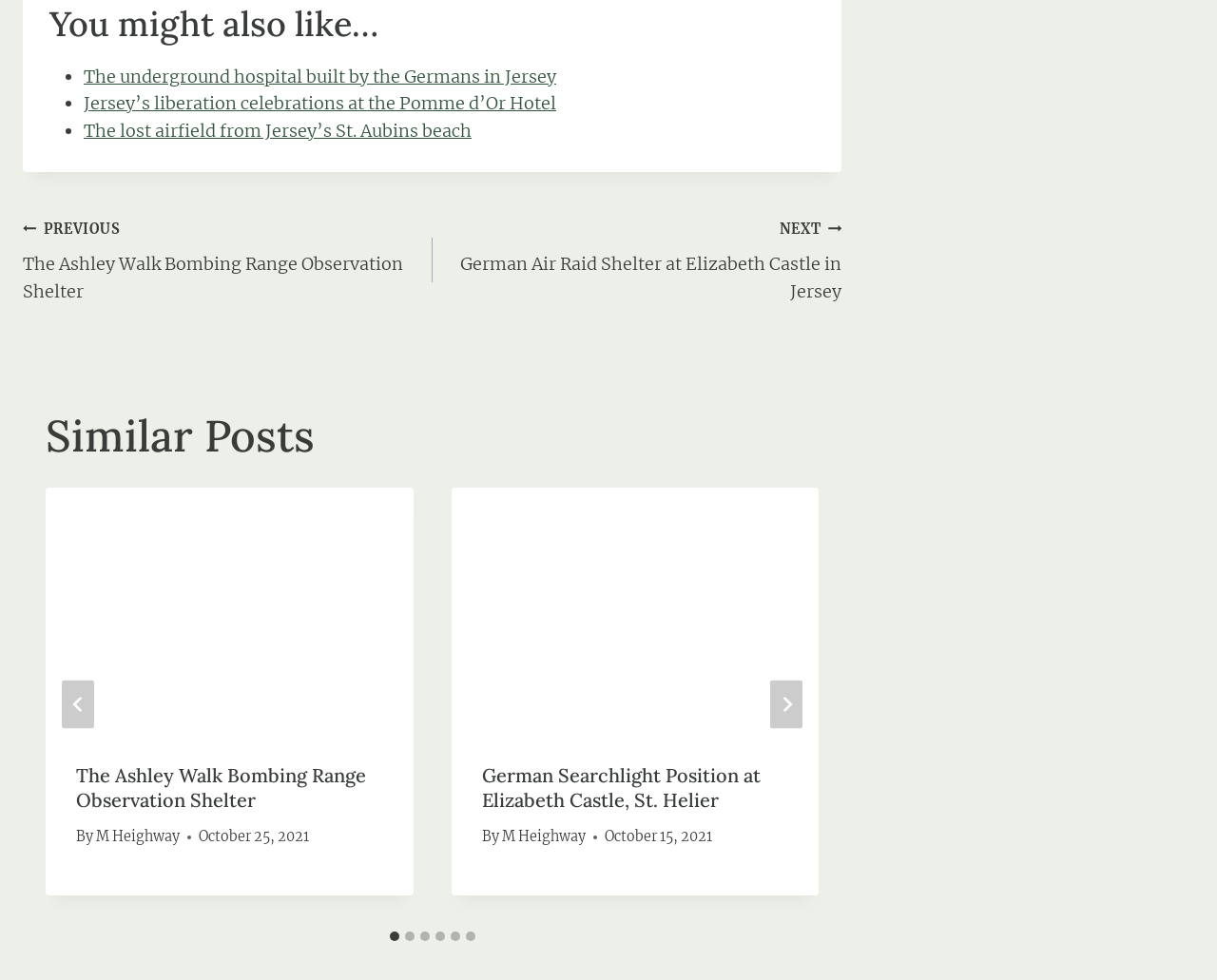Locate the bounding box of the UI element described in the following text: "M Heighway".

[0.412, 0.845, 0.481, 0.862]